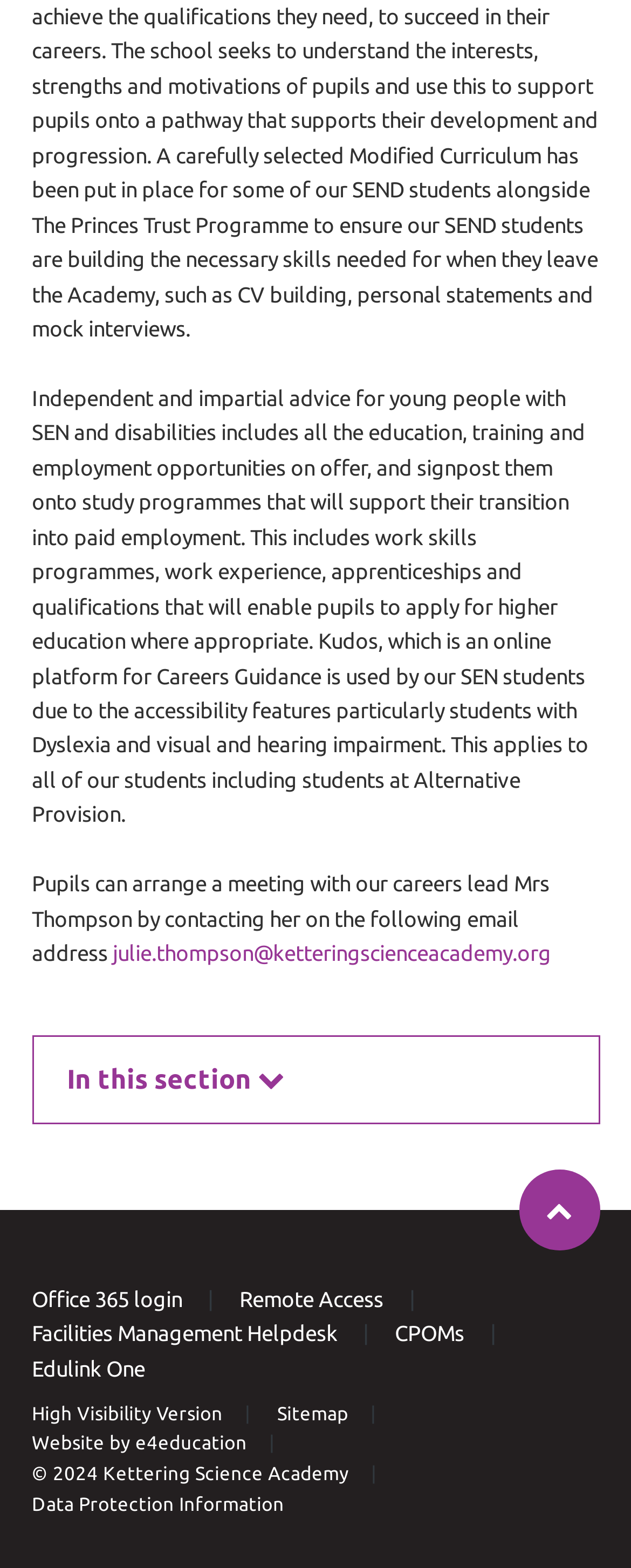Locate the coordinates of the bounding box for the clickable region that fulfills this instruction: "Search for something".

None